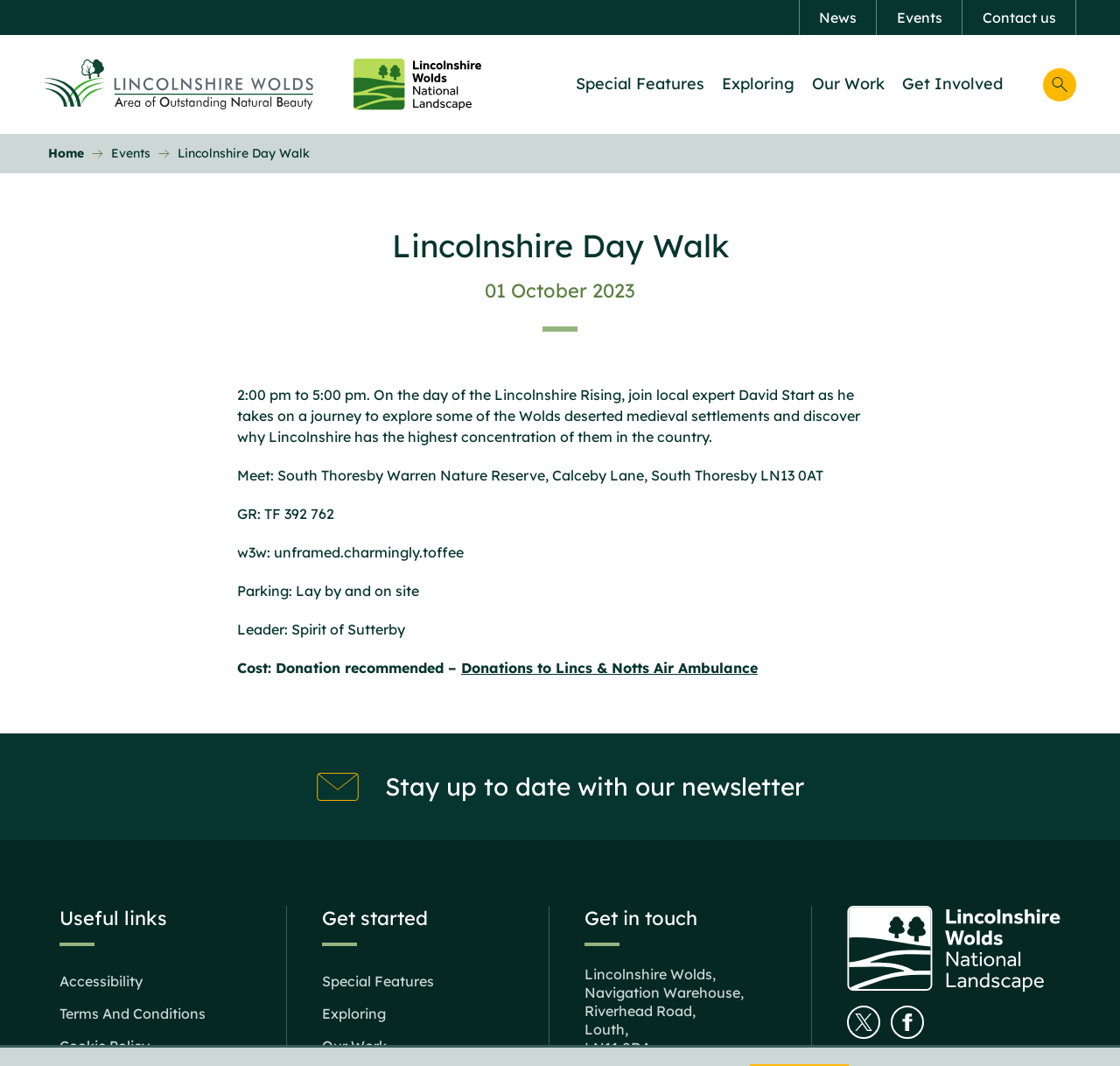Specify the bounding box coordinates of the area to click in order to execute this command: 'Click on the 'News' link'. The coordinates should consist of four float numbers ranging from 0 to 1, and should be formatted as [left, top, right, bottom].

[0.713, 0.0, 0.783, 0.033]